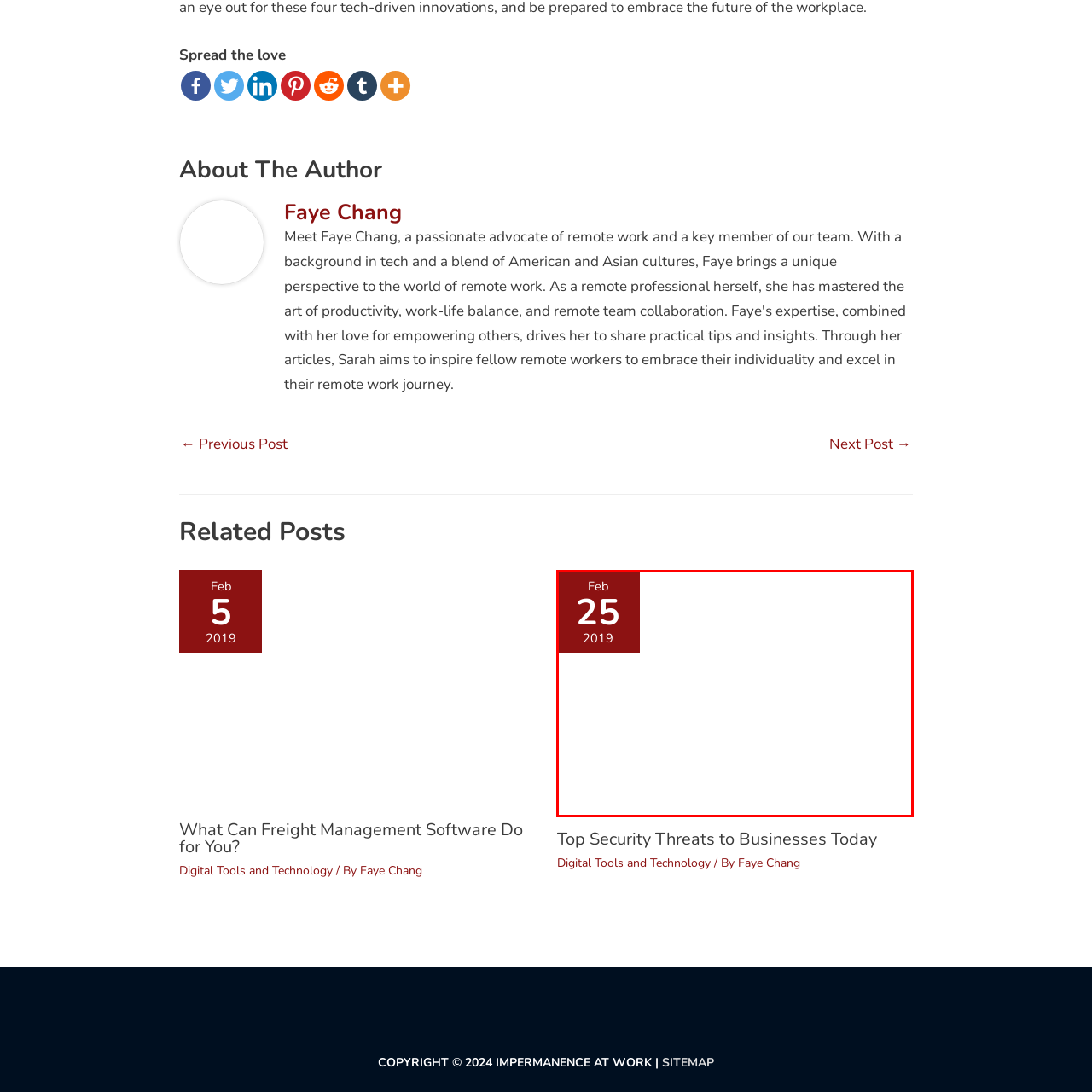What is the color of the background?
Look at the image within the red bounding box and respond with a single word or phrase.

Maroon